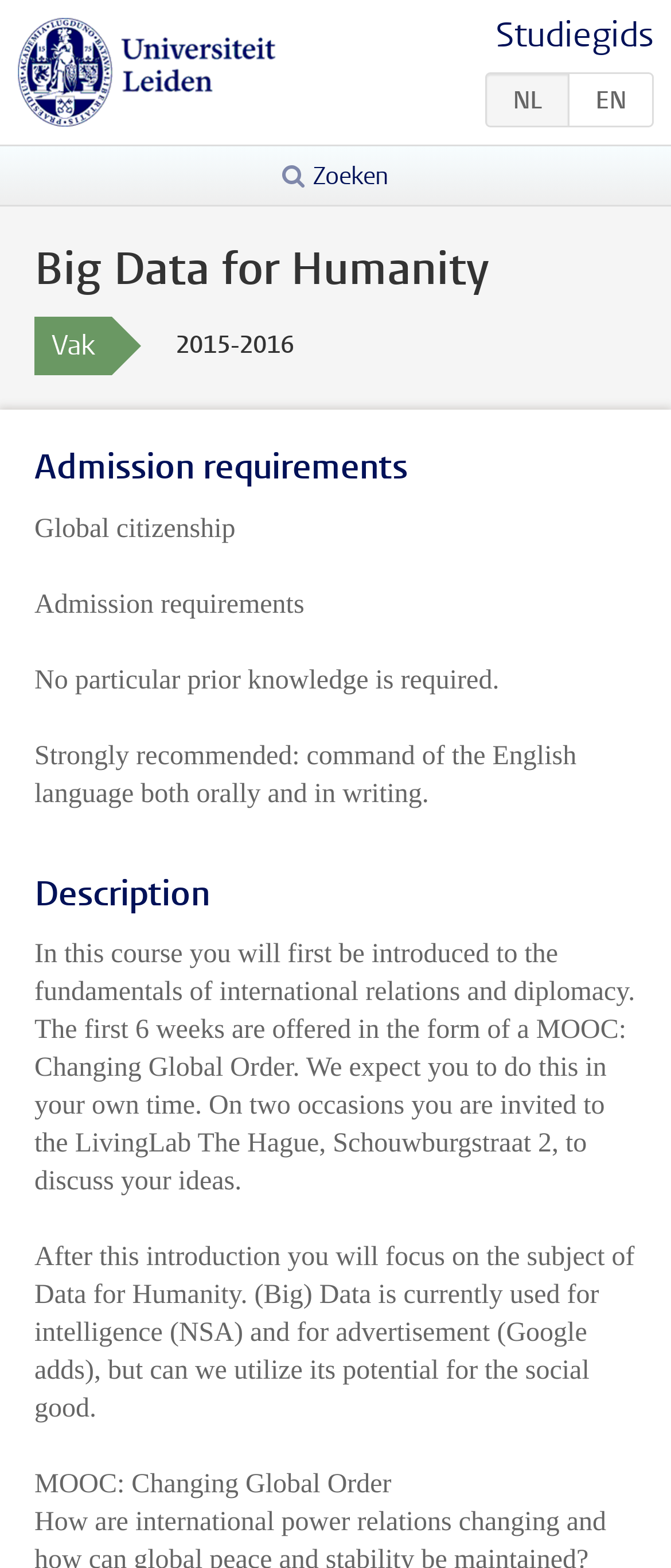Describe in detail what you see on the webpage.

The webpage is about the course "Big Data for Humanity" offered by the University of Leiden in 2015-2016. At the top left, there is a link to the university's website, accompanied by an image of the university's logo. On the top right, there are links to switch between the Dutch and English versions of the webpage.

Below the language selection links, there is a search button with a magnifying glass icon. The main content of the webpage is an article that spans the entire width of the page. The article is divided into sections, each with a heading. The first section is titled "Big Data for Humanity" and includes some brief information about the course.

The next section is titled "Admission requirements" and lists the prerequisites for taking the course, including global citizenship and a strong command of the English language. The "Description" section provides a detailed overview of the course, including its structure and content. The course is introduced through a Massive Open Online Course (MOOC) on international relations and diplomacy, followed by in-person discussions at the LivingLab in The Hague. The course then focuses on the use of big data for social good, exploring its potential beyond intelligence and advertising.

Throughout the webpage, there are several blocks of text that provide information about the course, with headings and paragraphs that are clearly organized and easy to follow.